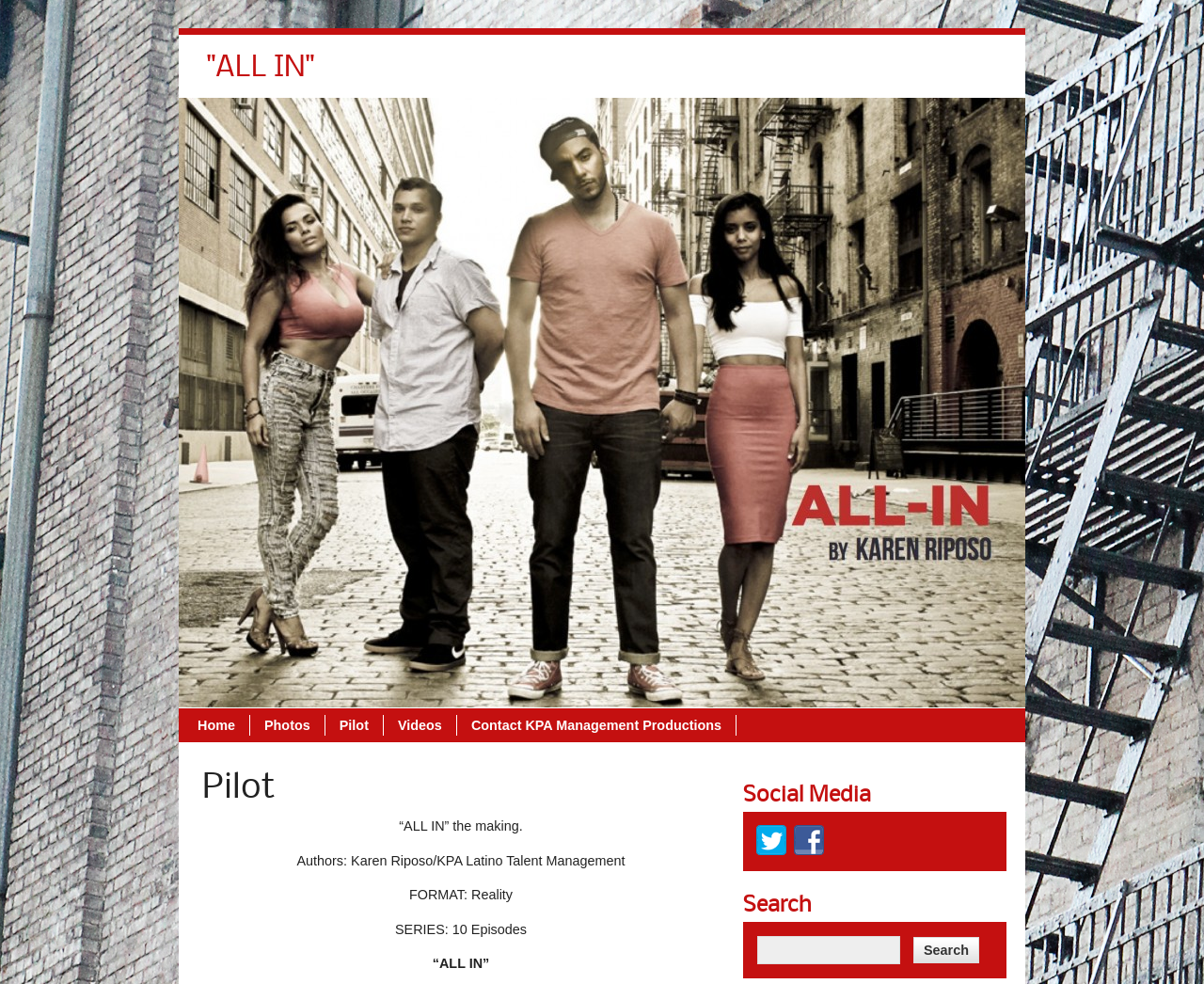Write an exhaustive caption that covers the webpage's main aspects.

The webpage is about a pilot project titled "ALL IN". At the top, there is a prominent heading with the title "ALL IN" and a link with the same text. Below this, there is a navigation menu with five links: "Home", "Photos", "Pilot", "Videos", and "Contact KPA Management Productions". These links are arranged horizontally and take up a significant portion of the top section of the page.

On the left side of the page, there is a large image that occupies most of the vertical space. Below this image, there is a duplicate navigation menu with the same five links as above.

The main content of the page is divided into two sections. The first section has a heading "Pilot" and contains four lines of text: "“ALL IN” the making.", "Authors: Karen Riposo/KPA Latino Talent Management", "FORMAT: Reality", and "SERIES: 10 Episodes". The second section has a heading "Social Media" and contains two links, "twitter" and "facebook", each accompanied by an icon.

At the bottom of the page, there is a search function with a heading "Search", a text box, and a "Search" button.